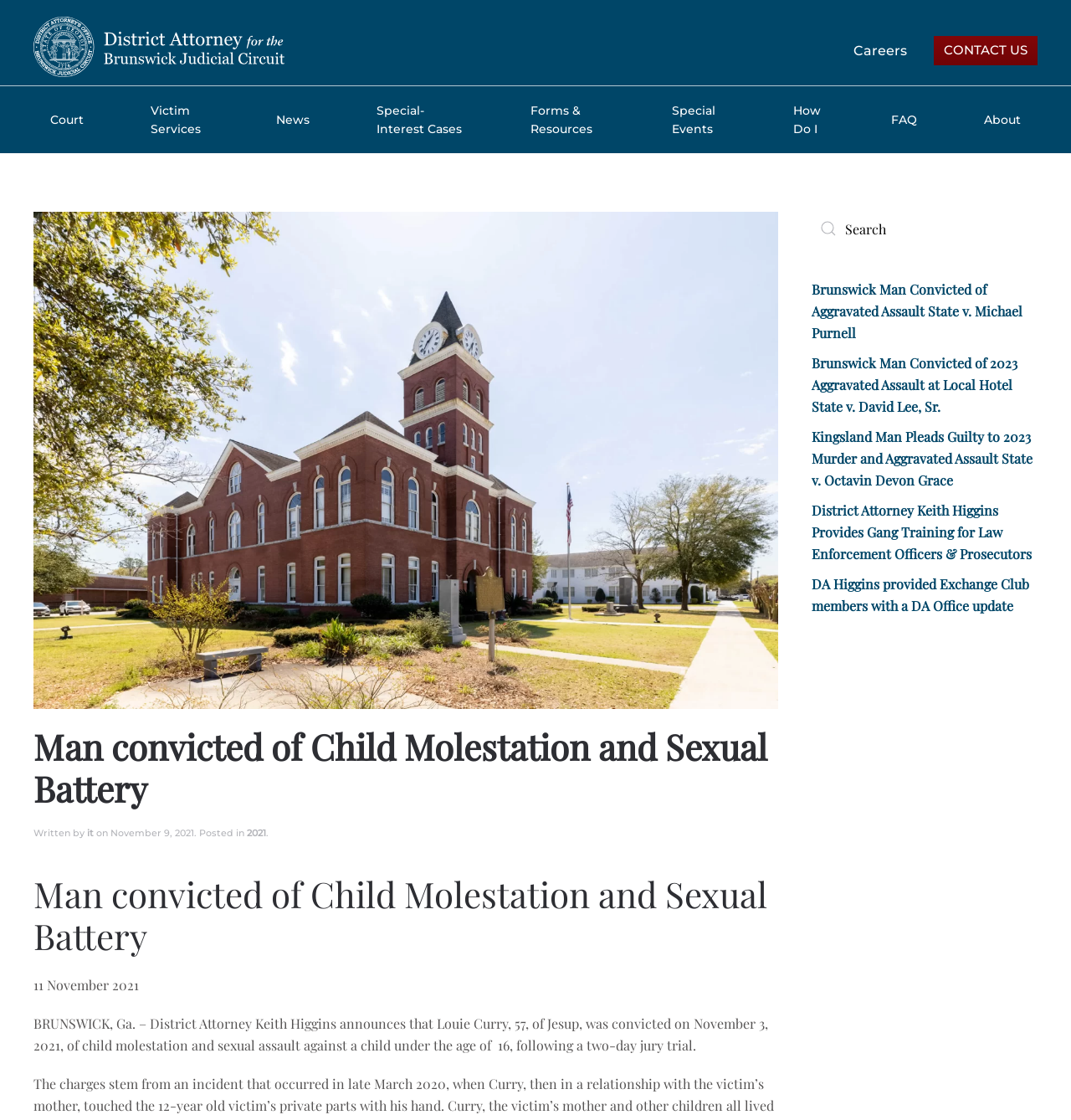Determine the bounding box coordinates of the clickable region to follow the instruction: "Check latest guides".

None